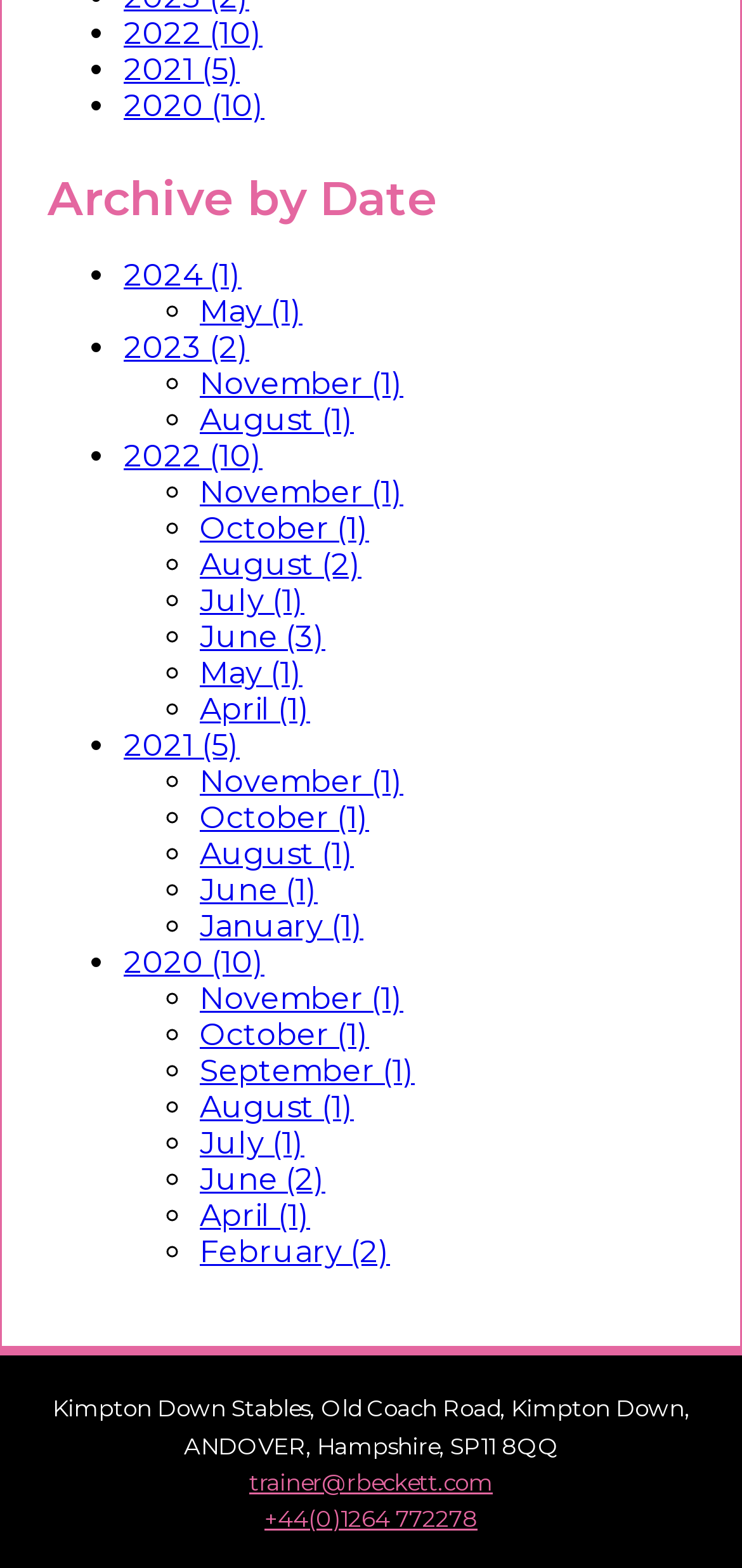Please use the details from the image to answer the following question comprehensively:
What is the address of Kimpton Down Stables?

I found the address of Kimpton Down Stables in the static text element at the bottom of the page.